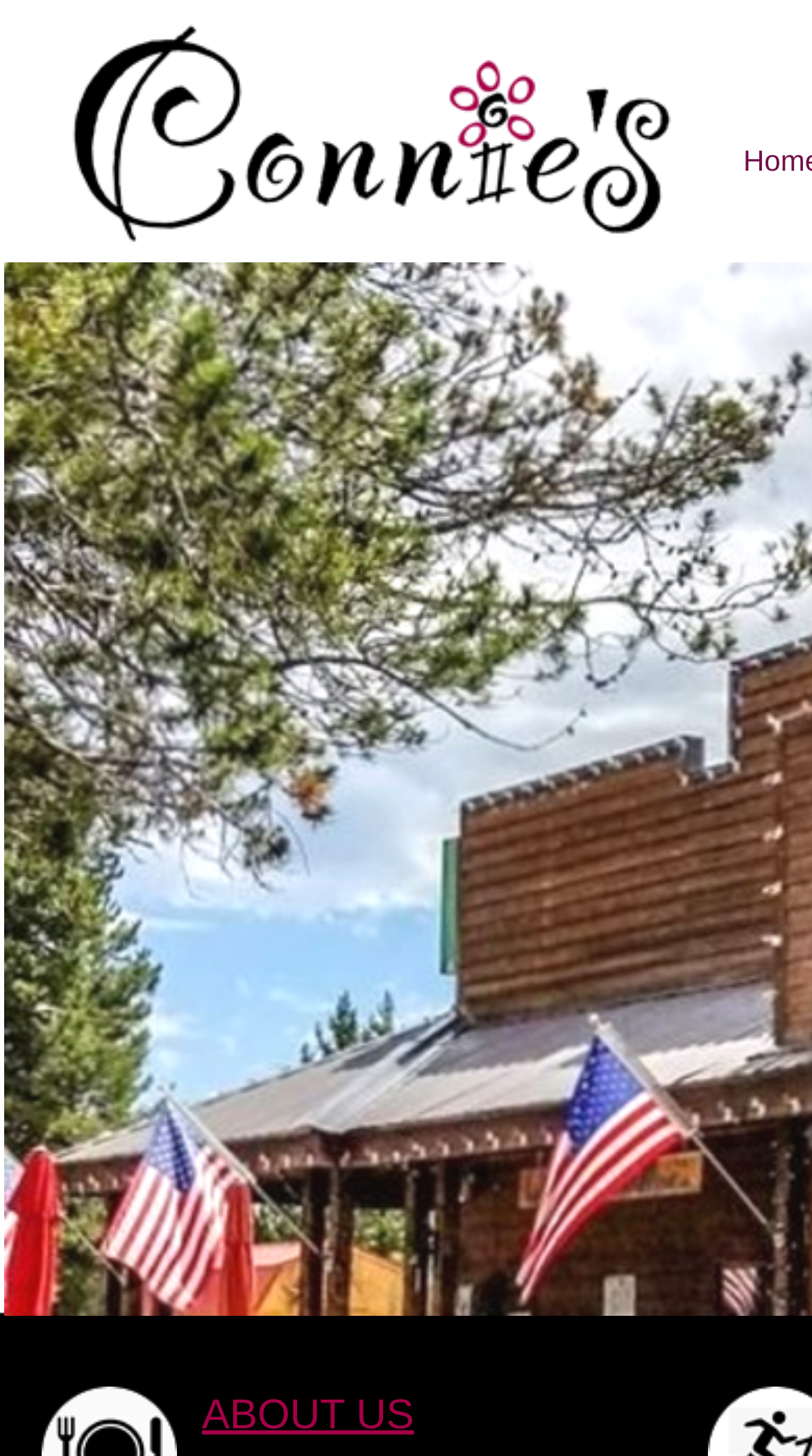What is the primary heading on this webpage?

Welcome to Connie's Restaurant & Saloon and see why people in Island Park, Idaho visit the best in a dine-in restaurant and saloon.